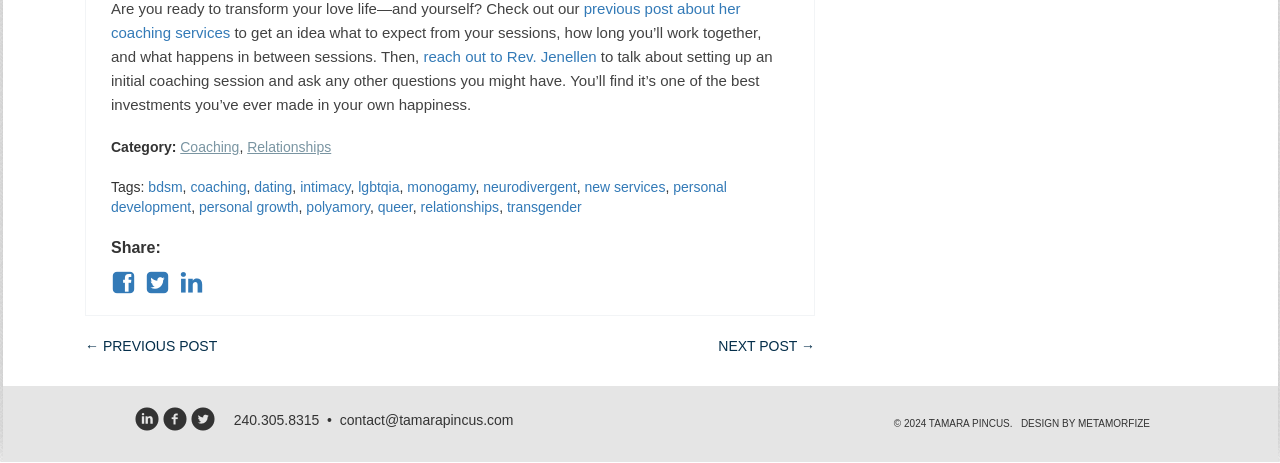Please locate the clickable area by providing the bounding box coordinates to follow this instruction: "read previous post".

[0.066, 0.73, 0.17, 0.764]